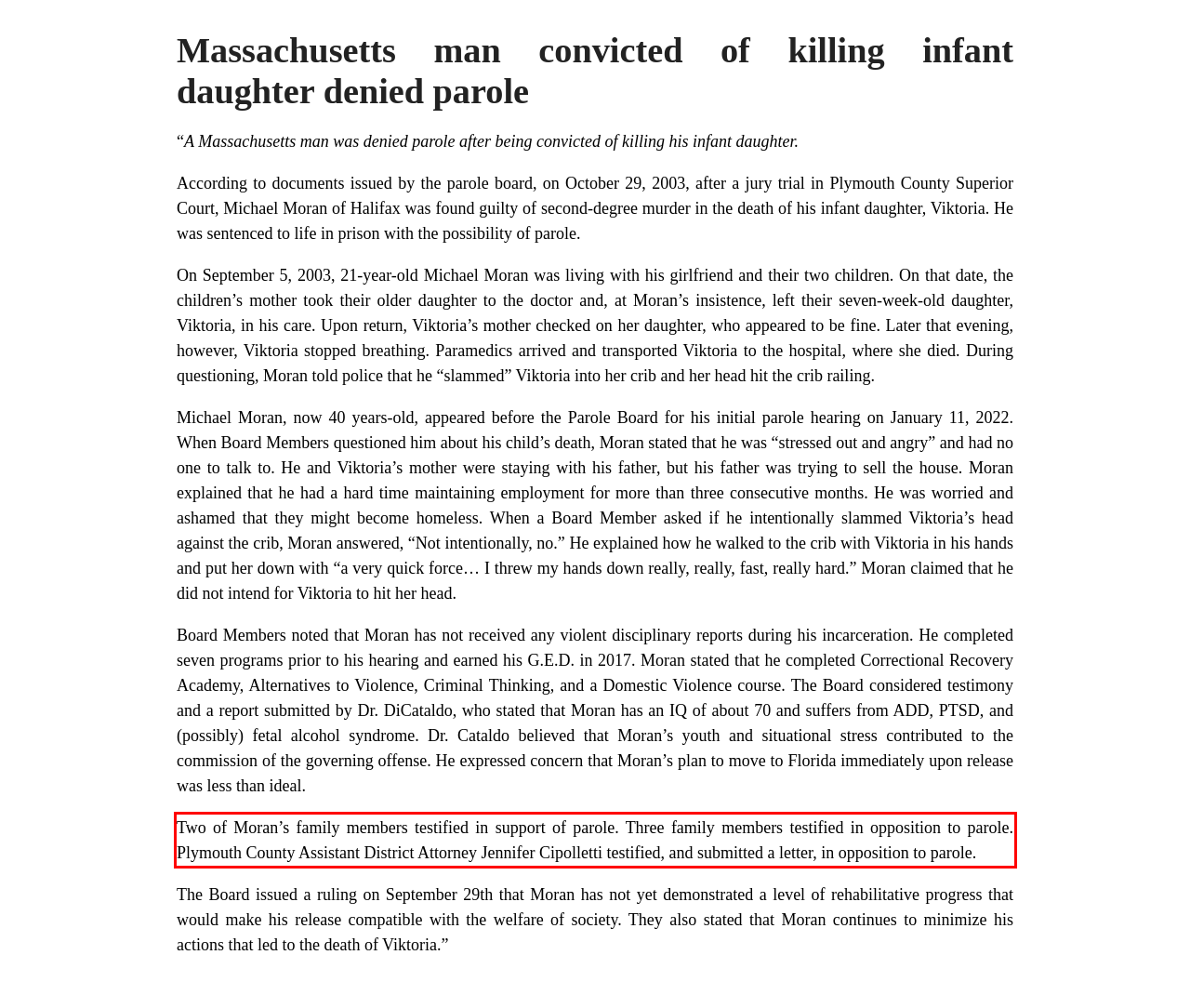You have a screenshot of a webpage with a red bounding box. Identify and extract the text content located inside the red bounding box.

Two of Moran’s family members testified in support of parole. Three family members testified in opposition to parole. Plymouth County Assistant District Attorney Jennifer Cipolletti testified, and submitted a letter, in opposition to parole.